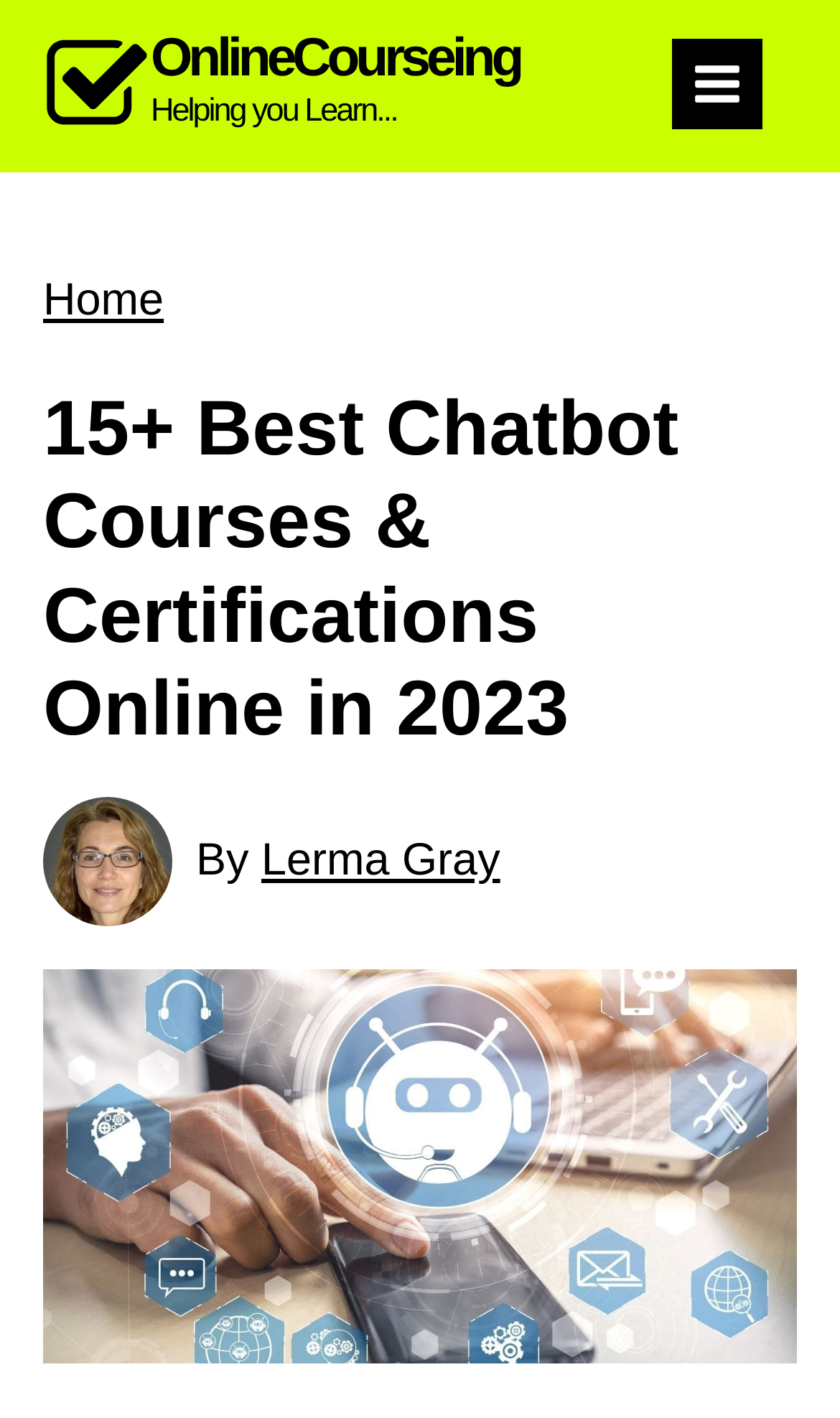Using the given element description, provide the bounding box coordinates (top-left x, top-left y, bottom-right x, bottom-right y) for the corresponding UI element in the screenshot: Home

[0.051, 0.194, 0.195, 0.229]